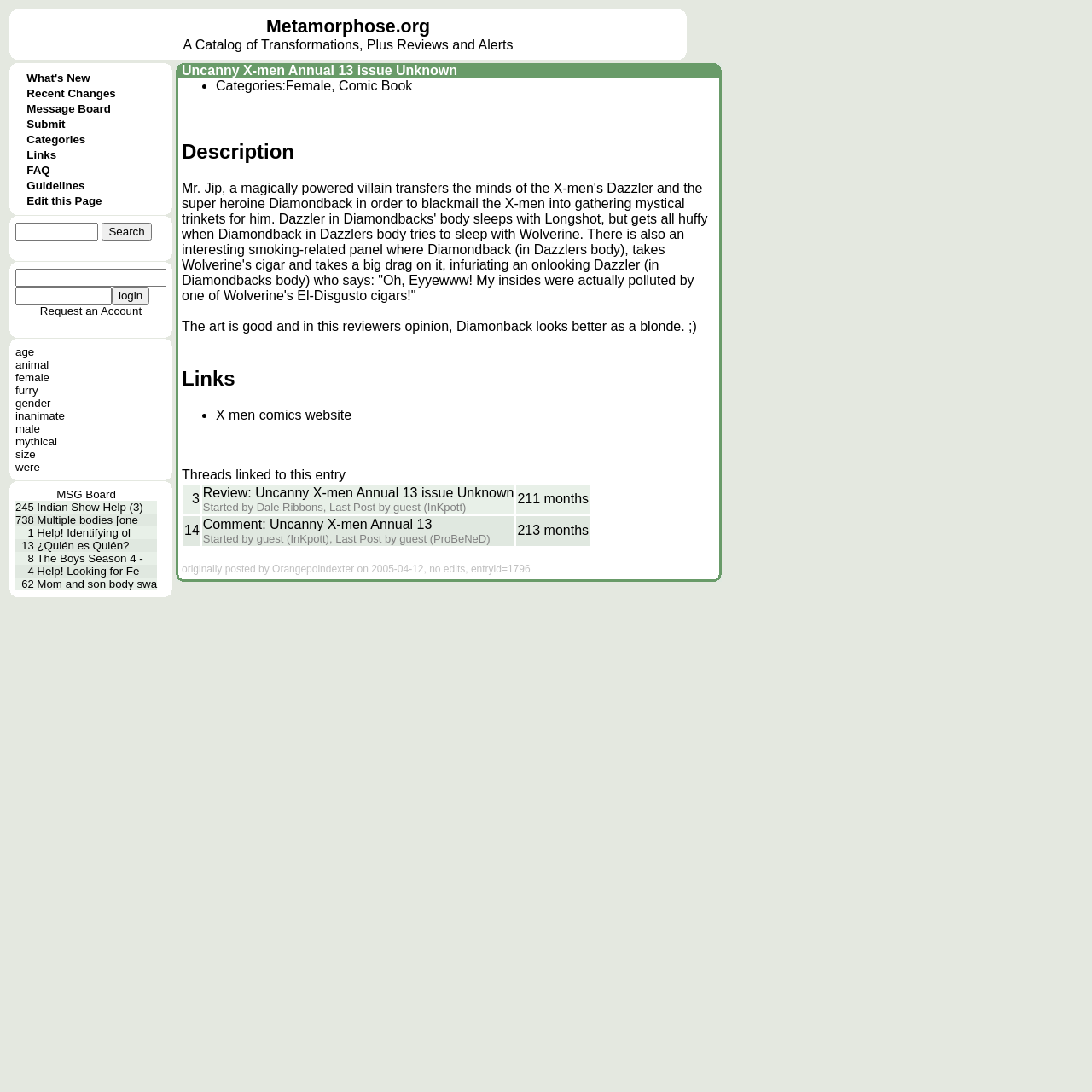Please find the bounding box coordinates of the clickable region needed to complete the following instruction: "Submit a new entry". The bounding box coordinates must consist of four float numbers between 0 and 1, i.e., [left, top, right, bottom].

[0.024, 0.107, 0.06, 0.119]